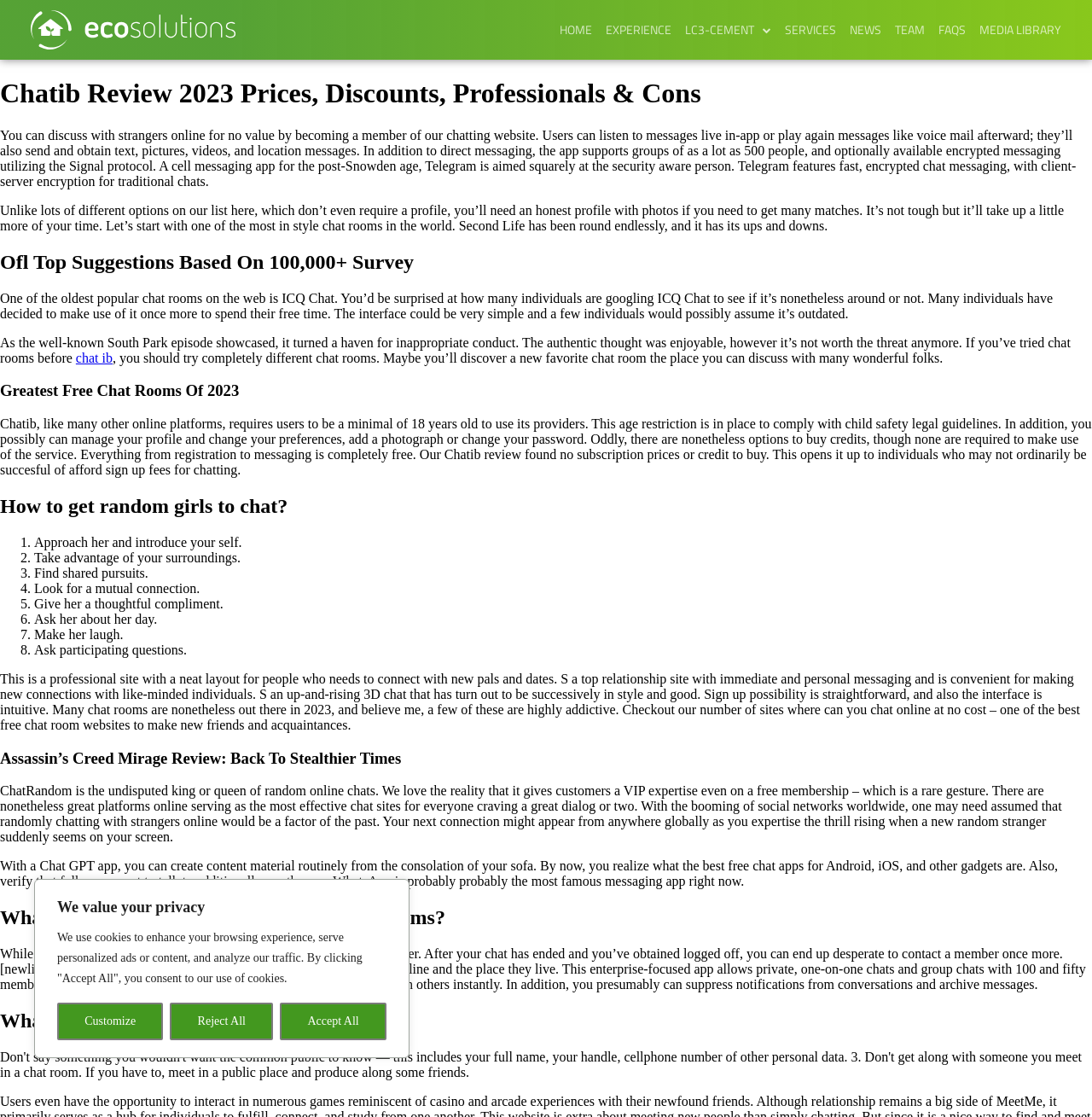Indicate the bounding box coordinates of the element that needs to be clicked to satisfy the following instruction: "Click the 'LC3-CEMENT' link". The coordinates should be four float numbers between 0 and 1, i.e., [left, top, right, bottom].

[0.628, 0.009, 0.707, 0.044]